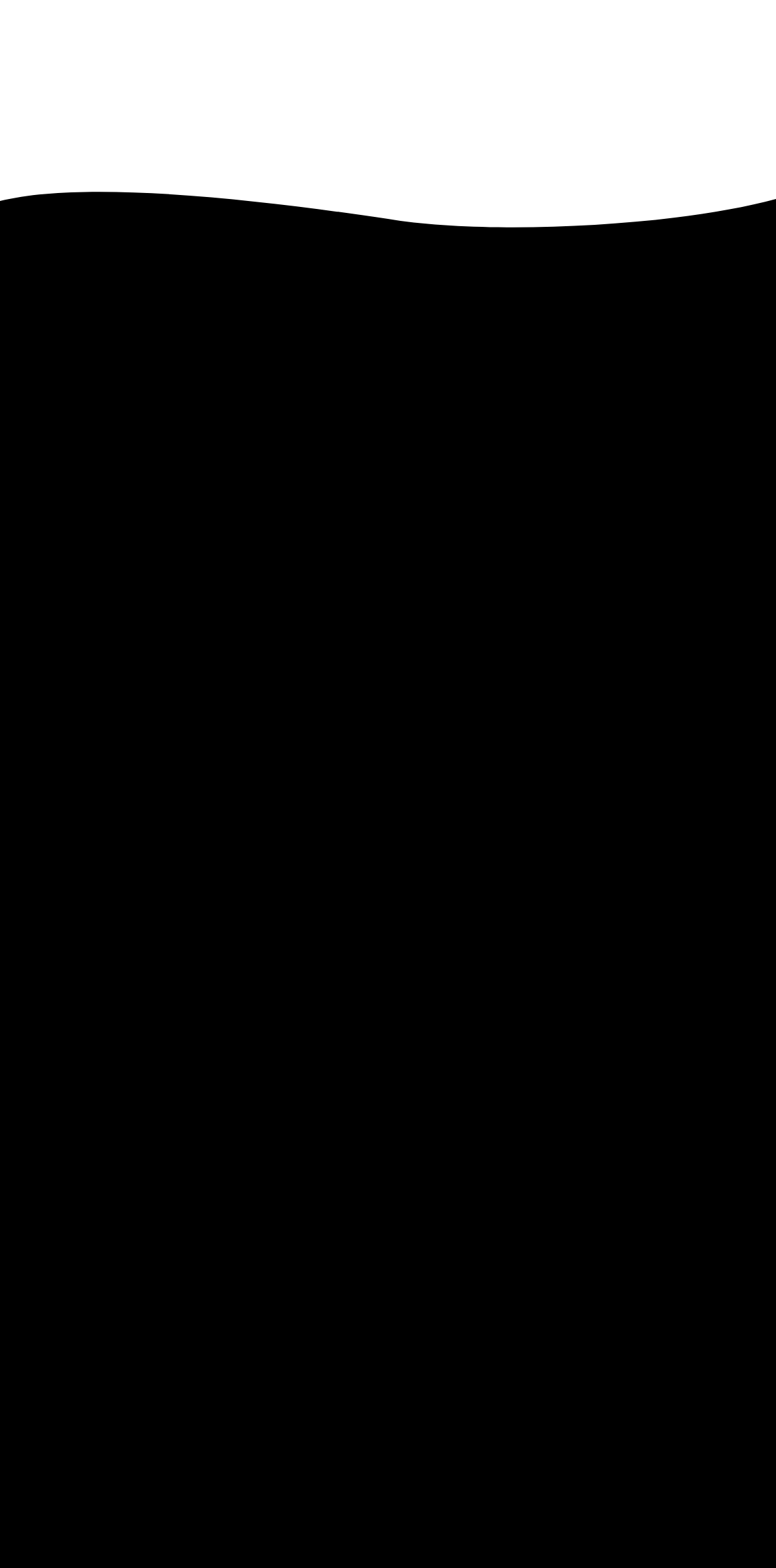Find and specify the bounding box coordinates that correspond to the clickable region for the instruction: "Learn more about Our Company".

[0.051, 0.286, 0.949, 0.324]